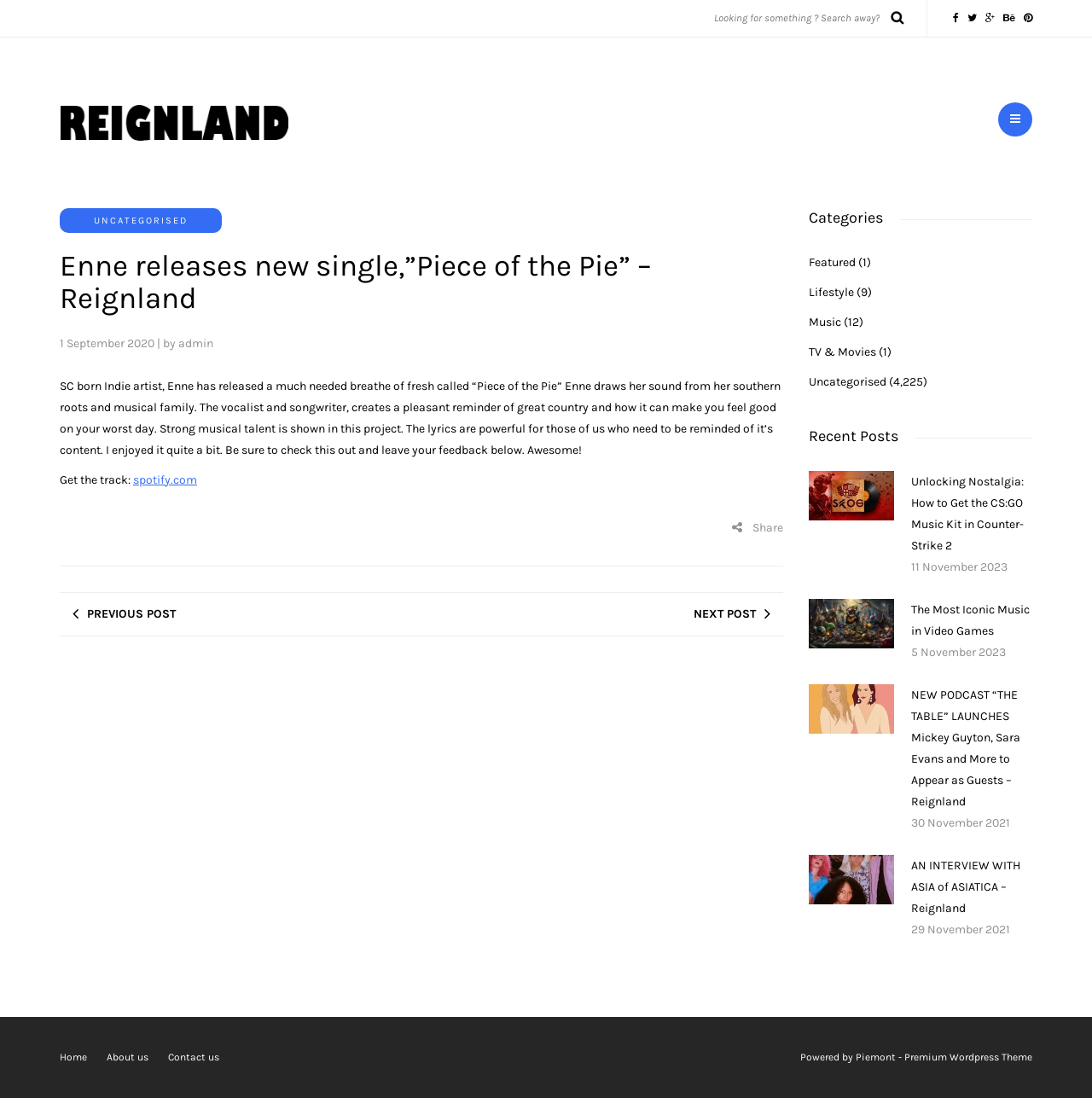Locate the bounding box coordinates for the element described below: "Lifestyle". The coordinates must be four float values between 0 and 1, formatted as [left, top, right, bottom].

[0.74, 0.26, 0.782, 0.273]